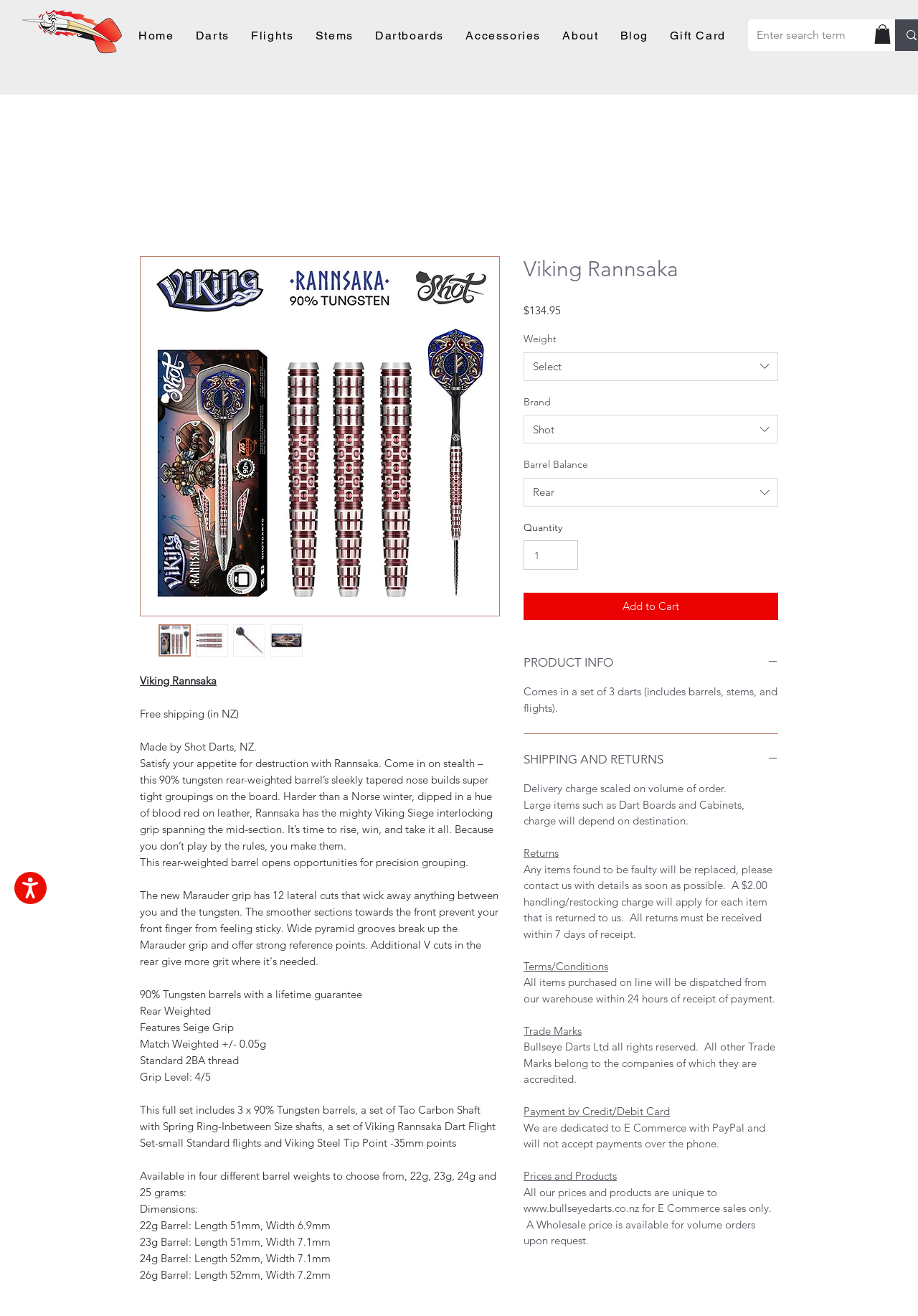Locate the bounding box coordinates of the item that should be clicked to fulfill the instruction: "Click the 'PRODUCT INFO' button".

[0.57, 0.498, 0.848, 0.511]